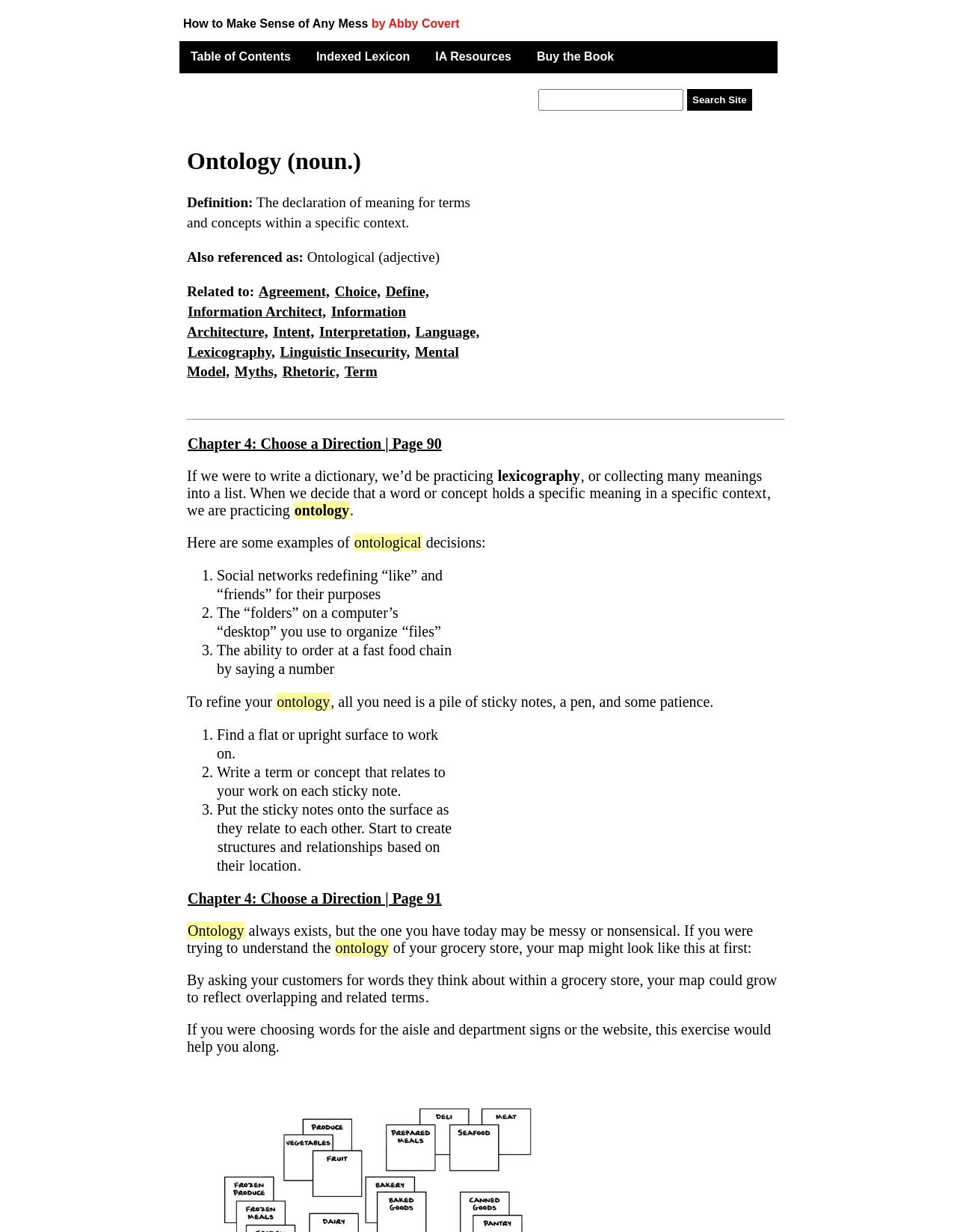Review the image closely and give a comprehensive answer to the question: What is the purpose of creating structures and relationships on sticky notes?

The answer can be found by looking at the instructions on the webpage, which suggest creating structures and relationships on sticky notes to refine one's ontology.